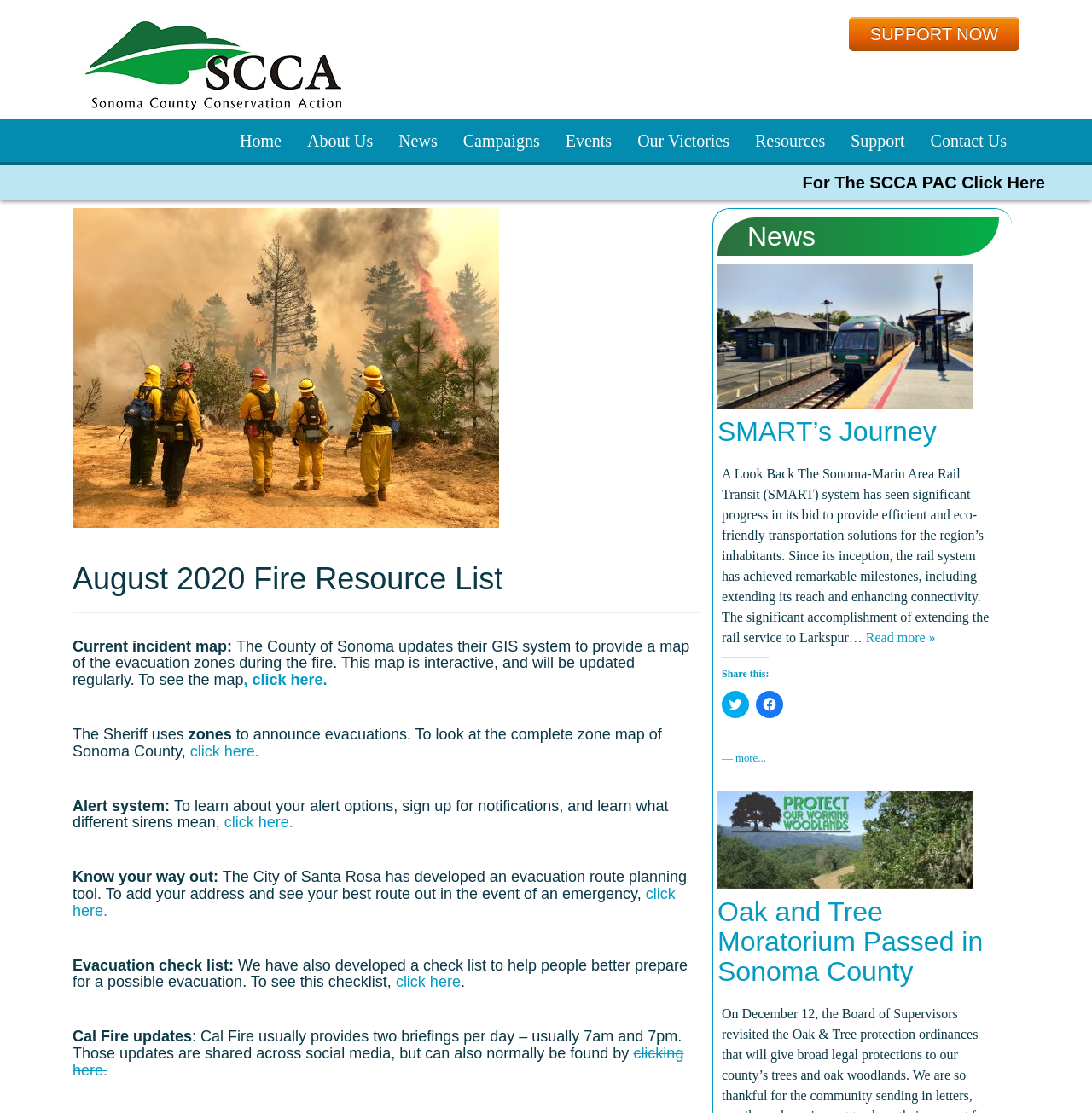Observe the image and answer the following question in detail: What is the name of the rail system?

I found the answer by reading the heading 'SMART’s Journey' which is located in the news section of the webpage, indicating that SMART is the name of the rail system.